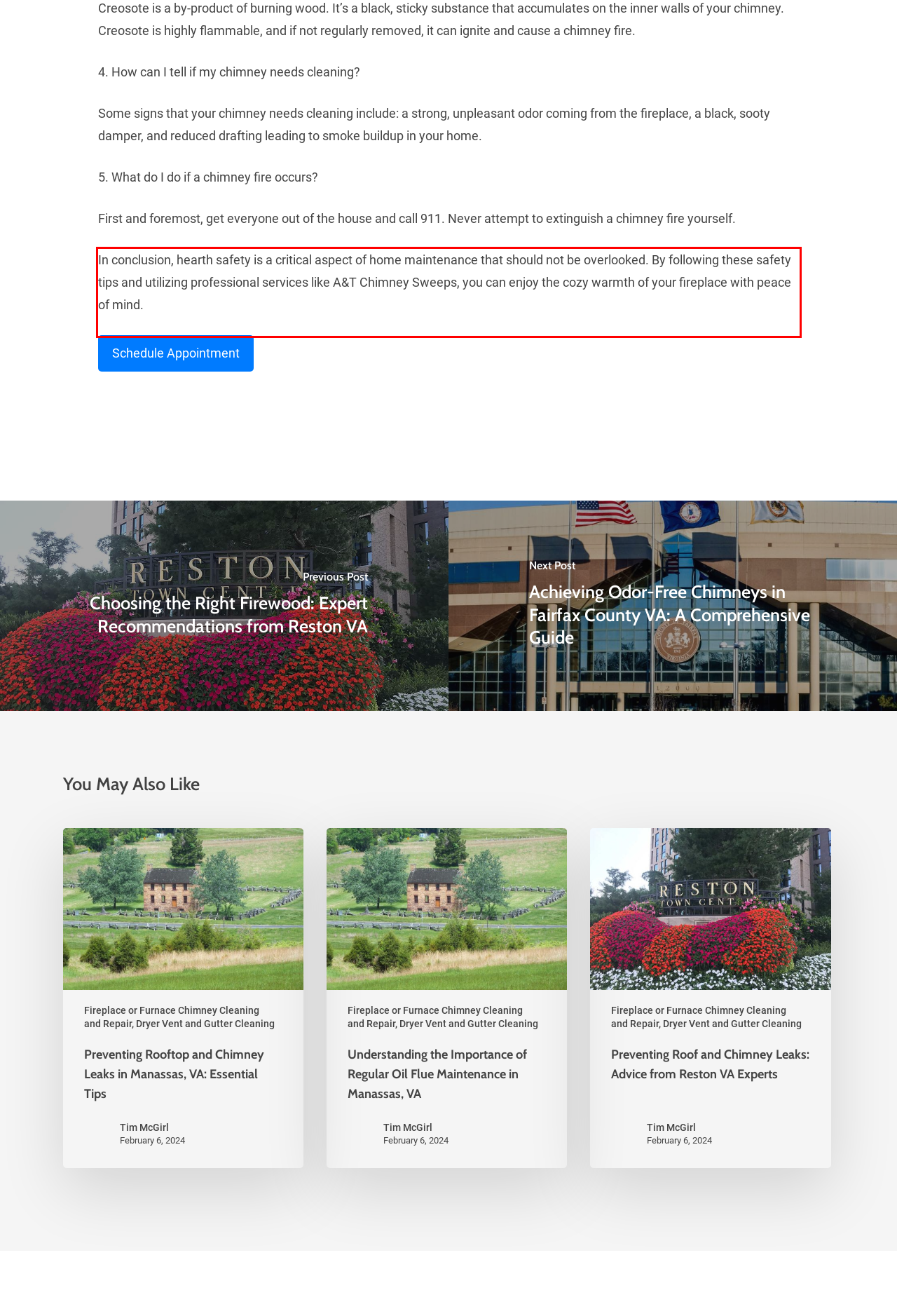Within the screenshot of the webpage, there is a red rectangle. Please recognize and generate the text content inside this red bounding box.

In conclusion, hearth safety is a critical aspect of home maintenance that should not be overlooked. By following these safety tips and utilizing professional services like A&T Chimney Sweeps, you can enjoy the cozy warmth of your fireplace with peace of mind.